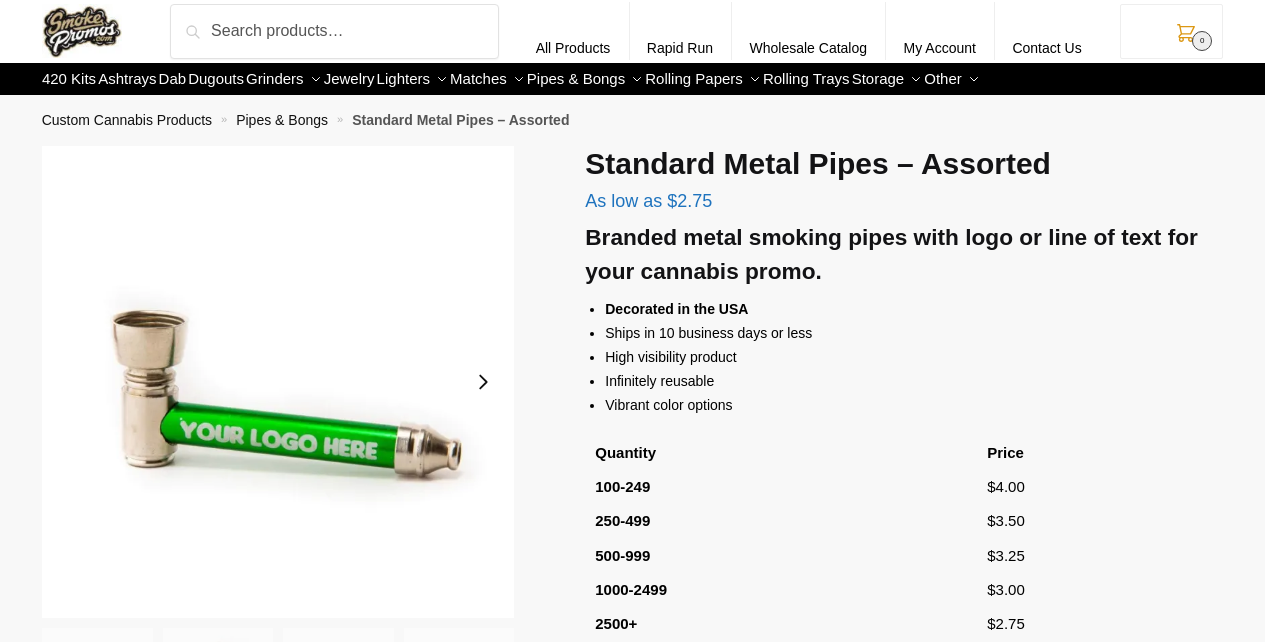Explain the webpage's layout and main content in detail.

This webpage is about branded metal smoking pipes with logos or lines of text. At the top left, there is a logo of Smoke Promos. Next to it, there is a search bar with a search button. Below the search bar, there is a secondary navigation menu with links to "All Products", "Rapid Run", "Wholesale Catalog", "My Account", and "Contact Us". 

On the top right, there is a primary navigation menu with links to various categories such as "420 Kits", "Ashtrays", "Dab", "Dugouts", "Grinders", "Jewelry", "Lighters", "Matches", "Pipes & Bongs", "Rolling Papers", "Rolling Trays", "Storage", and "Other". 

Below the primary navigation menu, there is a link to "Custom Cannabis Products" followed by a breadcrumb trail indicating the current page is about "Pipes & Bongs" and specifically "Standard Metal Pipes – Assorted". 

The main content of the page is about branded metal smoking pipes with logos or lines of text. There is a heading that describes the product, followed by a paragraph of text that highlights the features of the product, including that it is decorated in the USA, has high visibility, and is infinitely reusable. 

Below the paragraph, there is a table that displays the pricing information for the product, with columns for quantity and price. The table has five rows, each representing a different quantity range, from 100-249 to 2500+, with corresponding prices ranging from $4.00 to $2.75. 

On the left side of the page, there is an image of the branded metal smoking pipe.